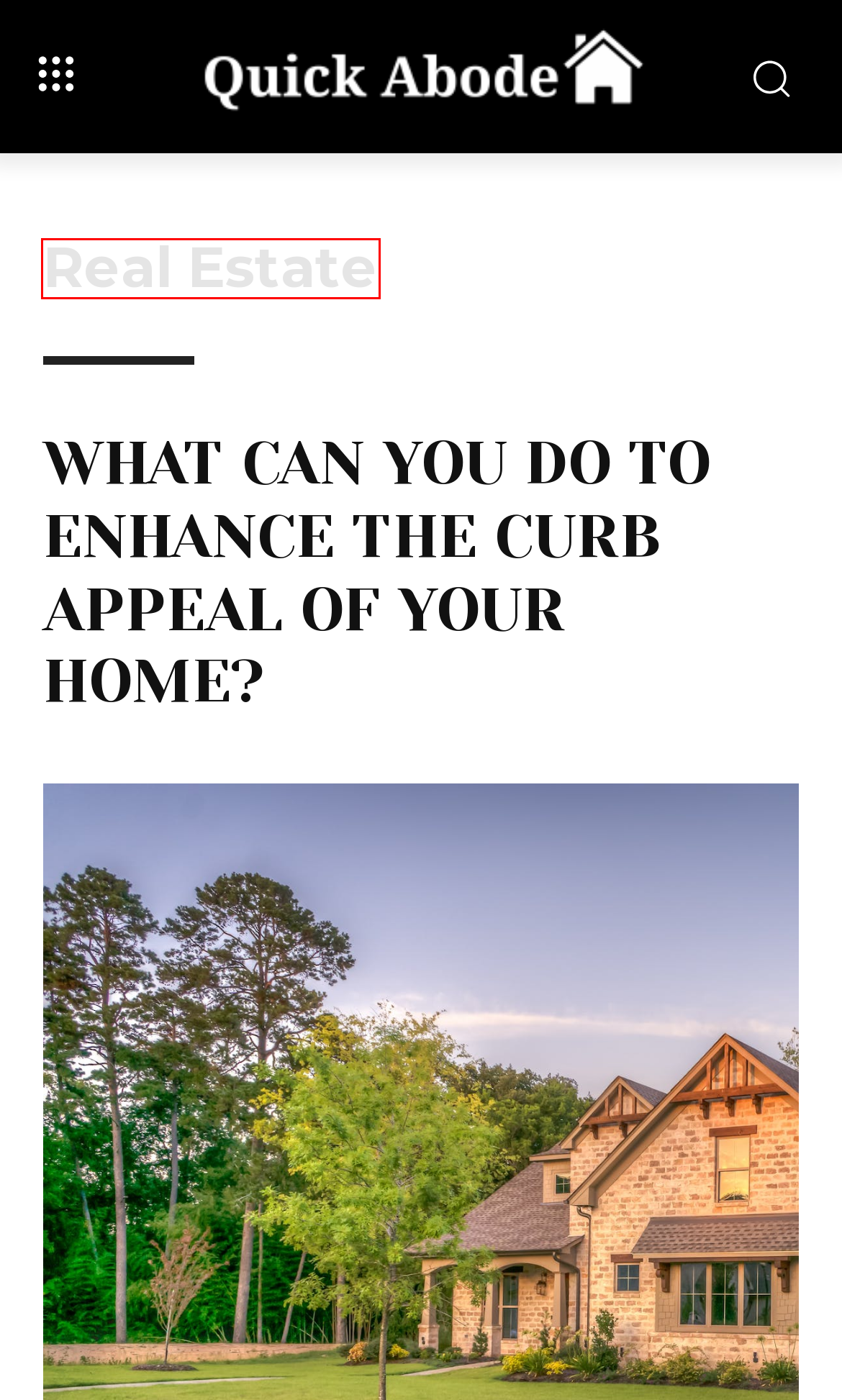Observe the screenshot of a webpage with a red bounding box highlighting an element. Choose the webpage description that accurately reflects the new page after the element within the bounding box is clicked. Here are the candidates:
A. what can you do to maximize storage space in kitchen renovation
B. How to Find 3 Bedroom Houses for Rent
C. 9 Ways to Winterize Your Chicago Home - quickabode.com
D. Real Estate Investing: A Blueprint for Long-Term Wealth and Financial Freedom - quickabode.com
E. CONVERTING A HOUSE INTO YOUR HOME: 7 KEY STEPS - quickabode.com
F. Real Estate Archives - quickabode.com
G. quickabode.com, Author at quickabode.com
H. Quick Abode: All about home

F